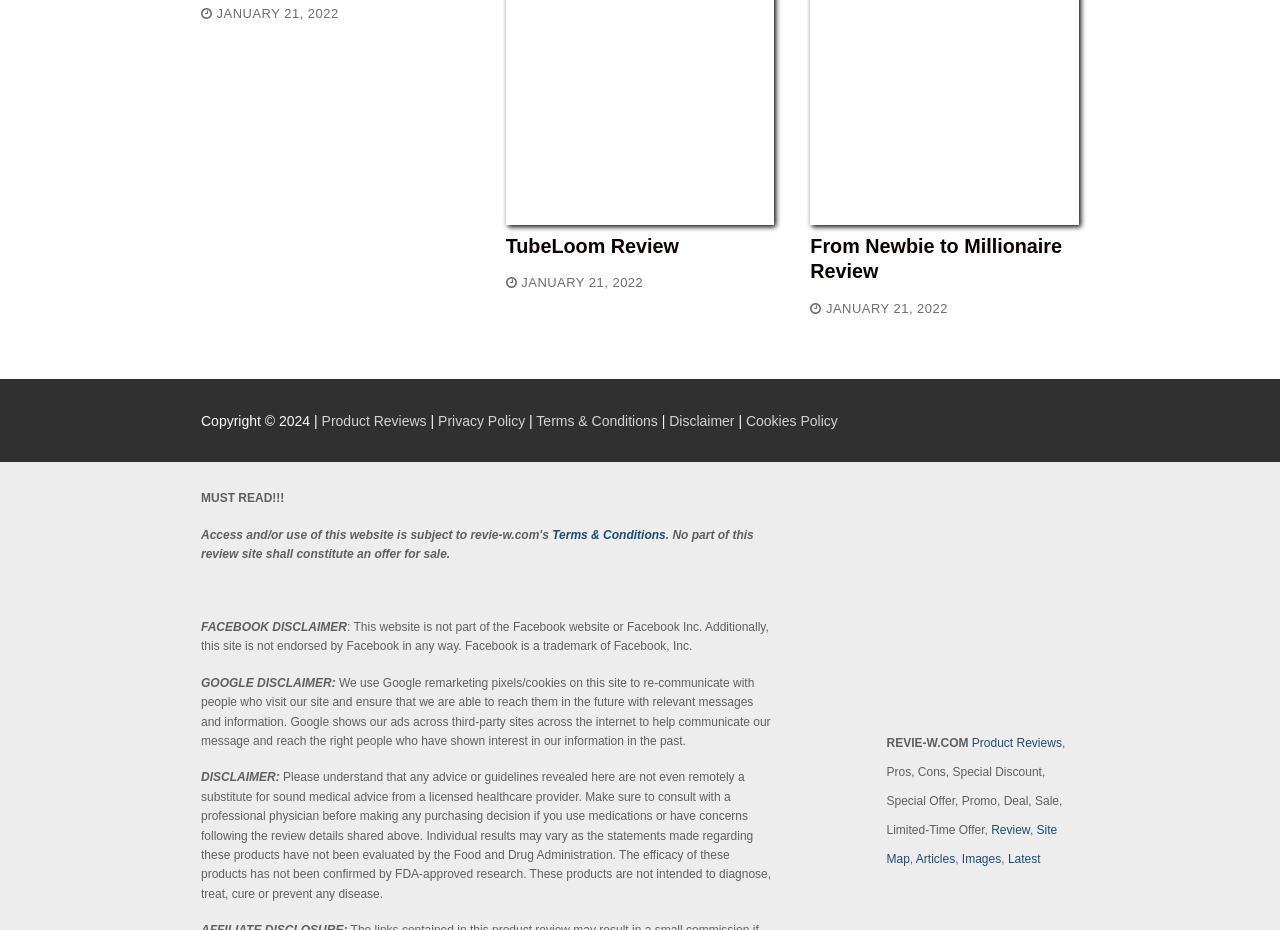Find the bounding box coordinates for the HTML element described as: "Review". The coordinates should consist of four float values between 0 and 1, i.e., [left, top, right, bottom].

[0.774, 0.885, 0.805, 0.9]